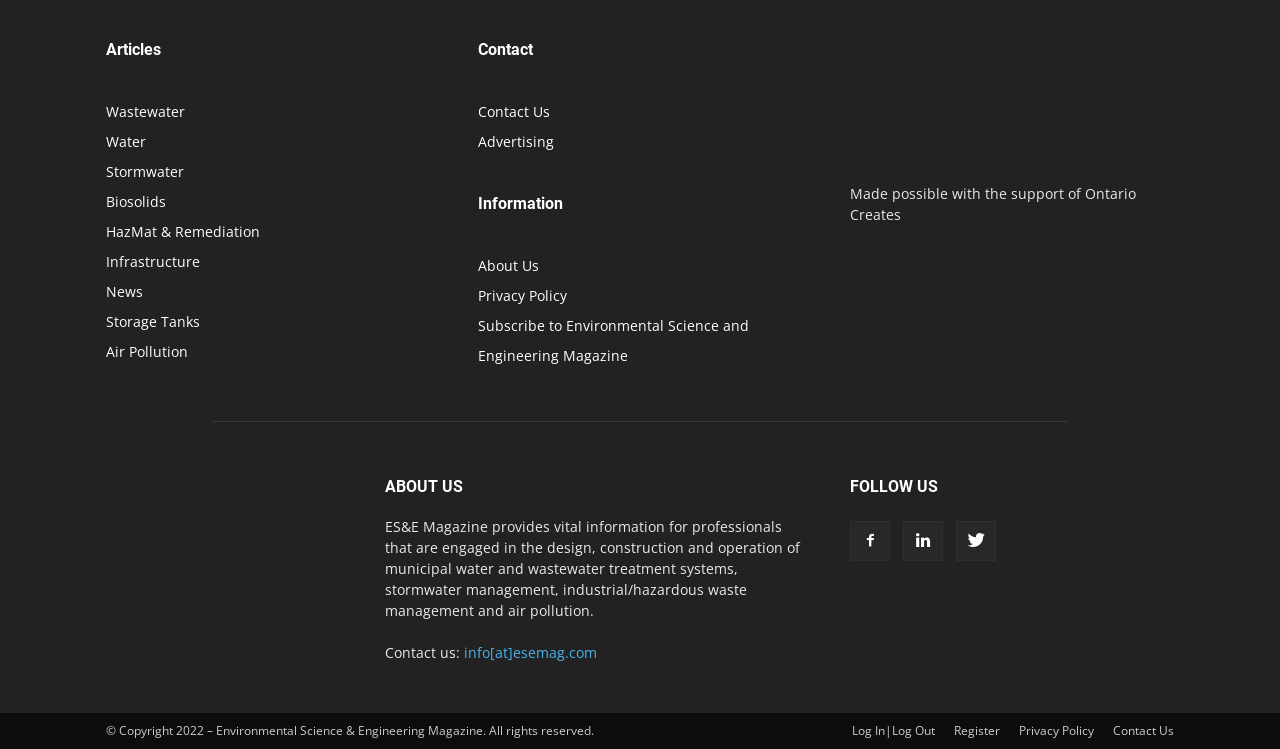What is the name of the magazine mentioned on the website?
Respond with a short answer, either a single word or a phrase, based on the image.

ES&E Magazine